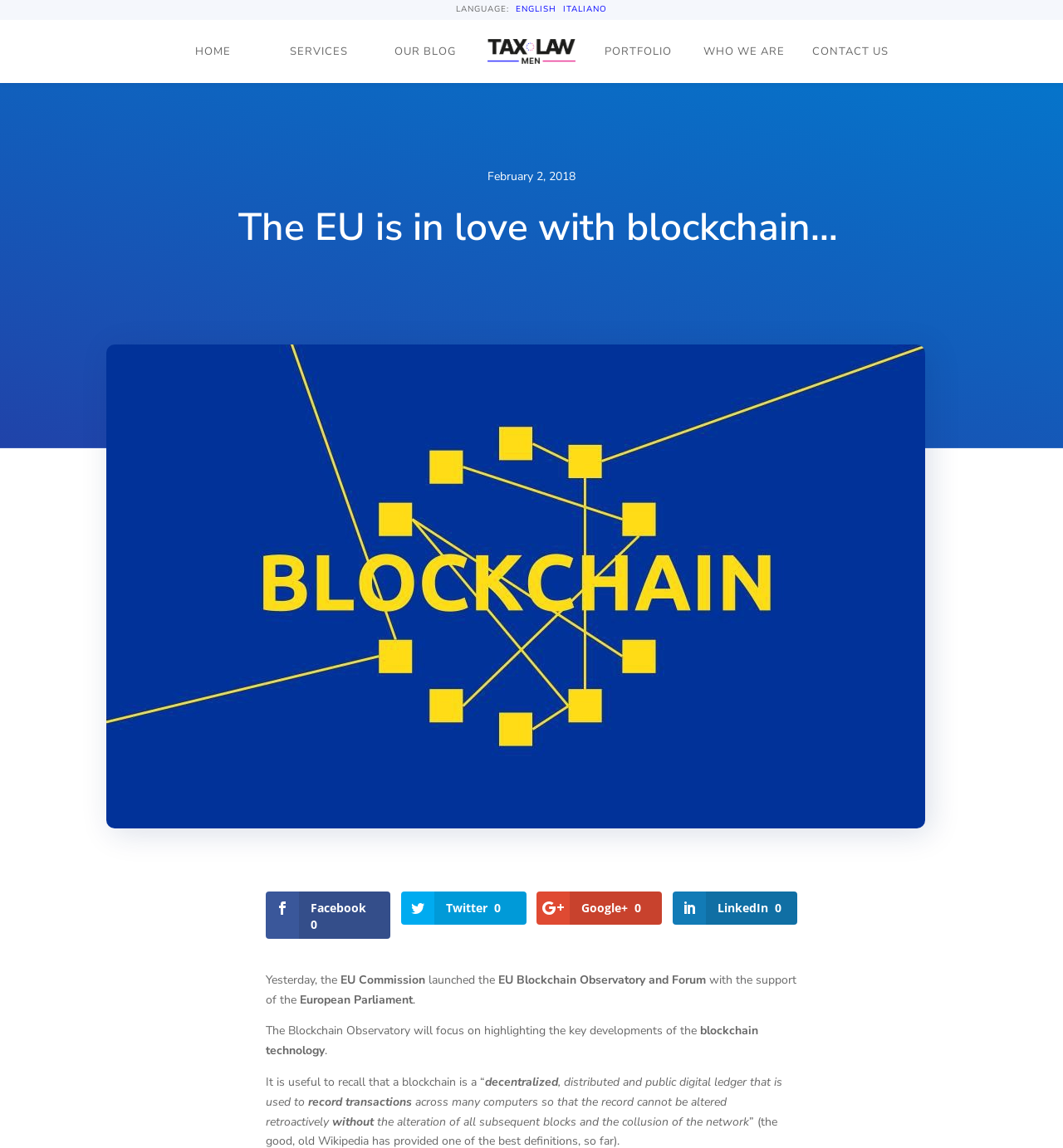Please find the bounding box coordinates of the clickable region needed to complete the following instruction: "View portfolio". The bounding box coordinates must consist of four float numbers between 0 and 1, i.e., [left, top, right, bottom].

[0.559, 0.017, 0.641, 0.072]